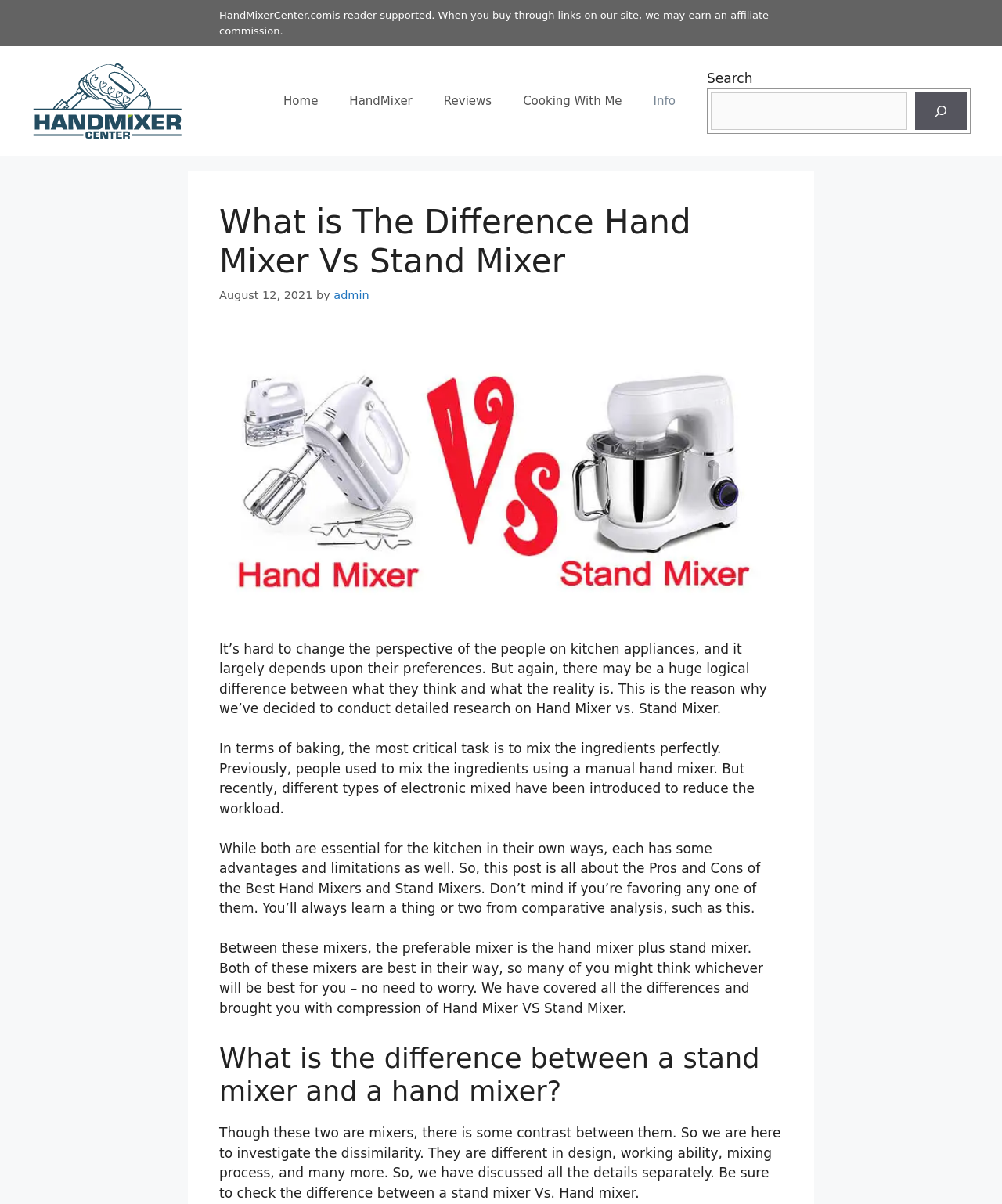Using the provided element description: "Cooking With Me", determine the bounding box coordinates of the corresponding UI element in the screenshot.

[0.506, 0.064, 0.636, 0.103]